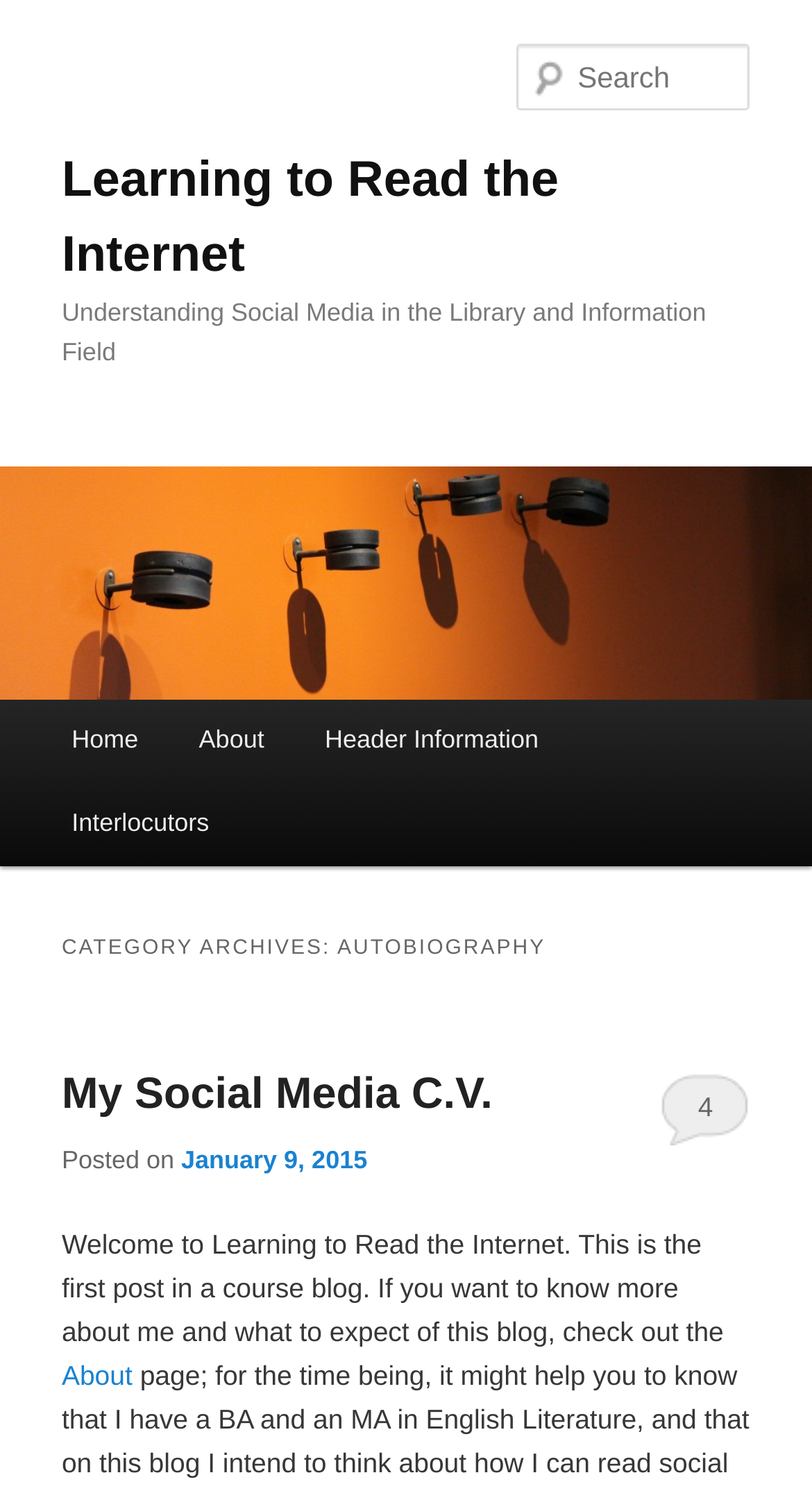How many links are in the main menu?
Look at the image and respond with a one-word or short phrase answer.

4